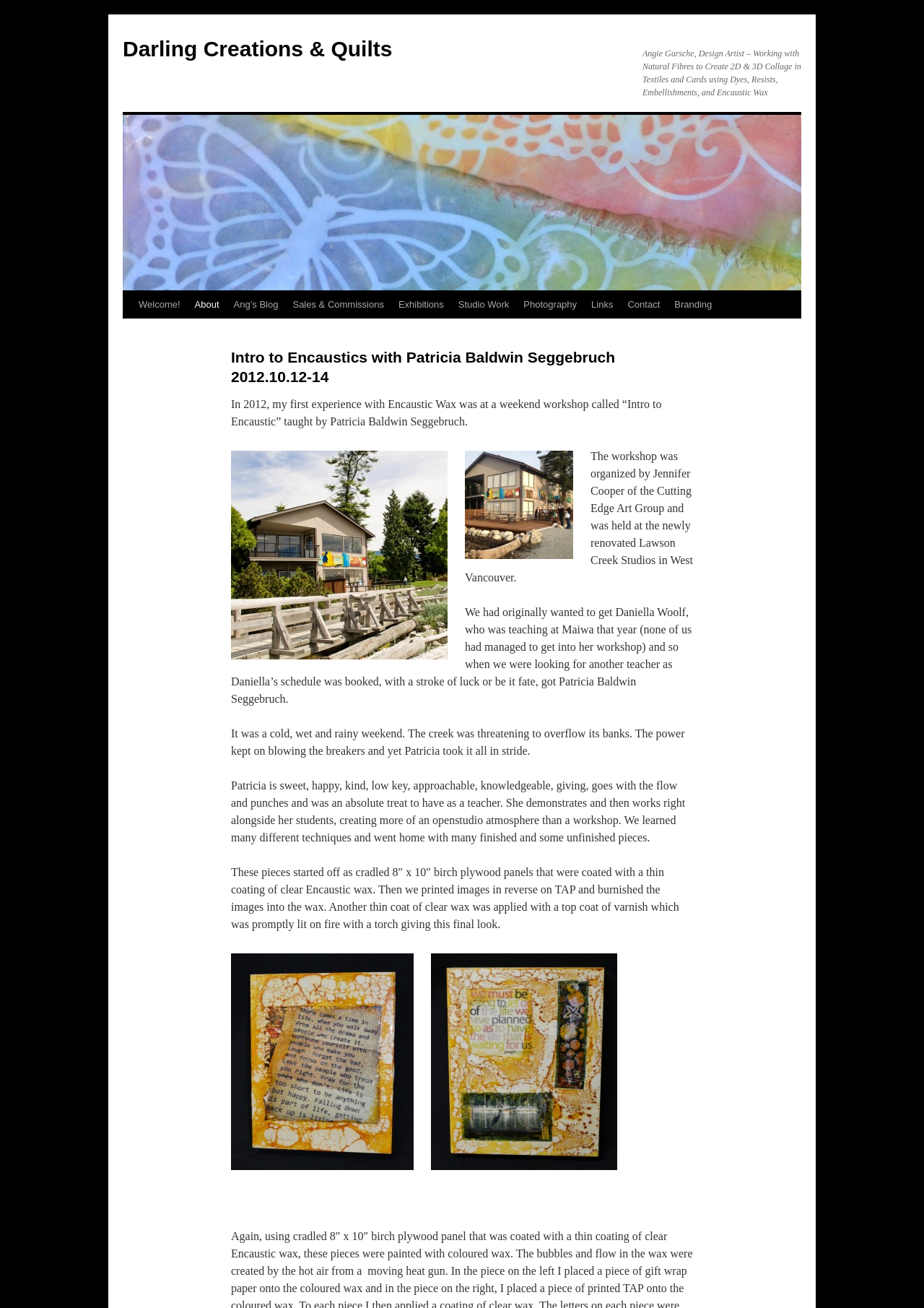Offer a comprehensive description of the webpage’s content and structure.

The webpage is about Angie Gursche, a design artist, and her experience with encaustic wax. At the top, there is a link to "Darling Creations & Quilts" and a brief description of Angie's work with natural fibers. Below this, there is a navigation menu with links to various sections of the website, including "Welcome!", "About", "Ang's Blog", and others.

The main content of the page is a blog post about Angie's introduction to encaustics with Patricia Baldwin Seggebruch in 2012. The post is divided into several paragraphs, with headings and static text describing Angie's experience at the workshop. There are two images of Lawson Creek Studios, where the workshop was held, placed side by side in the middle of the page.

The text describes the workshop, including the teacher Patricia Baldwin Seggebruch, the techniques learned, and the atmosphere of the workshop. There are also two images of encaustic wax pieces created during the workshop, placed side by side near the bottom of the page. Overall, the webpage has a clean and organized layout, with a focus on showcasing Angie's work and experience with encaustic wax.